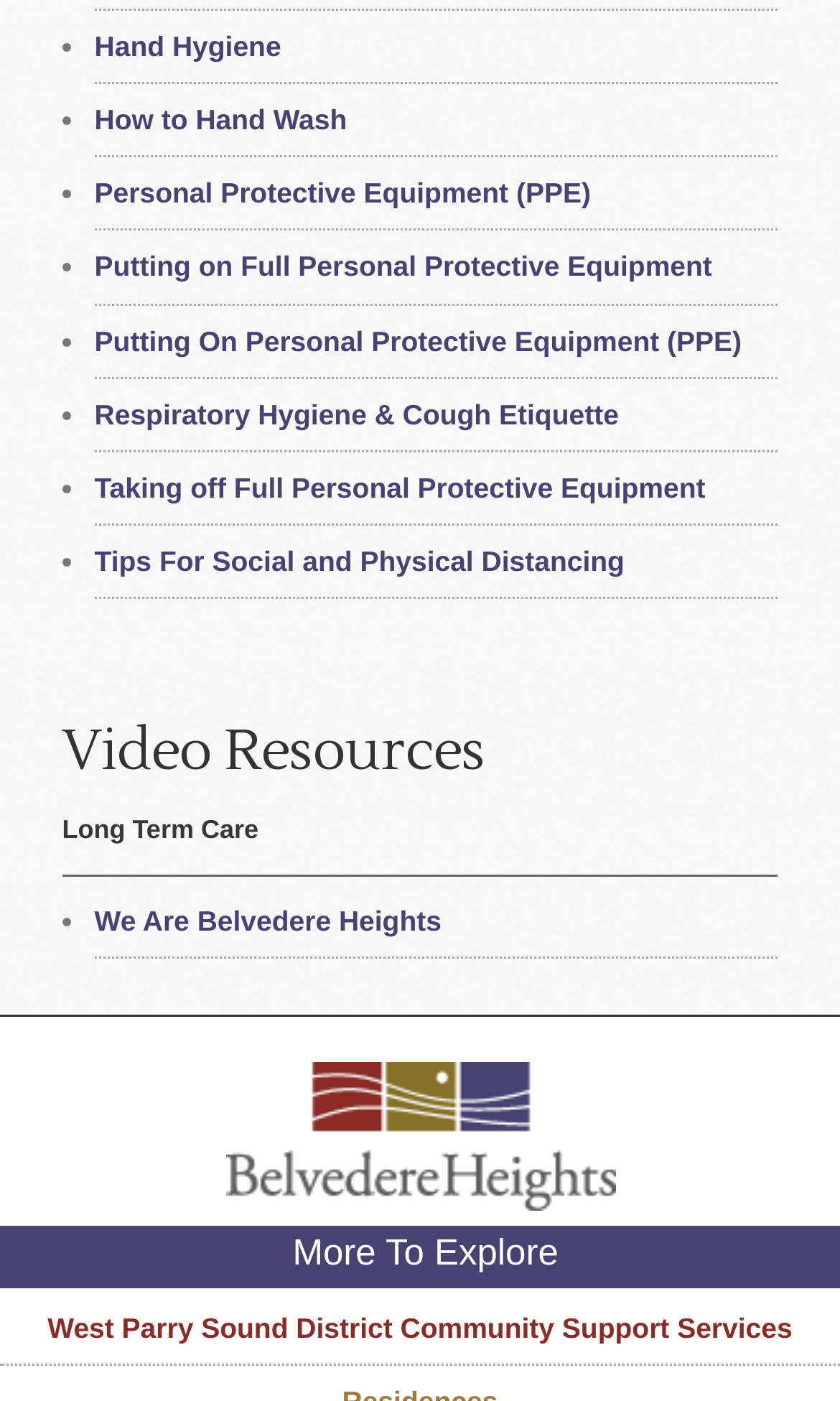Reply to the question with a single word or phrase:
What is the name of the community support service mentioned on the webpage?

West Parry Sound District Community Support Services